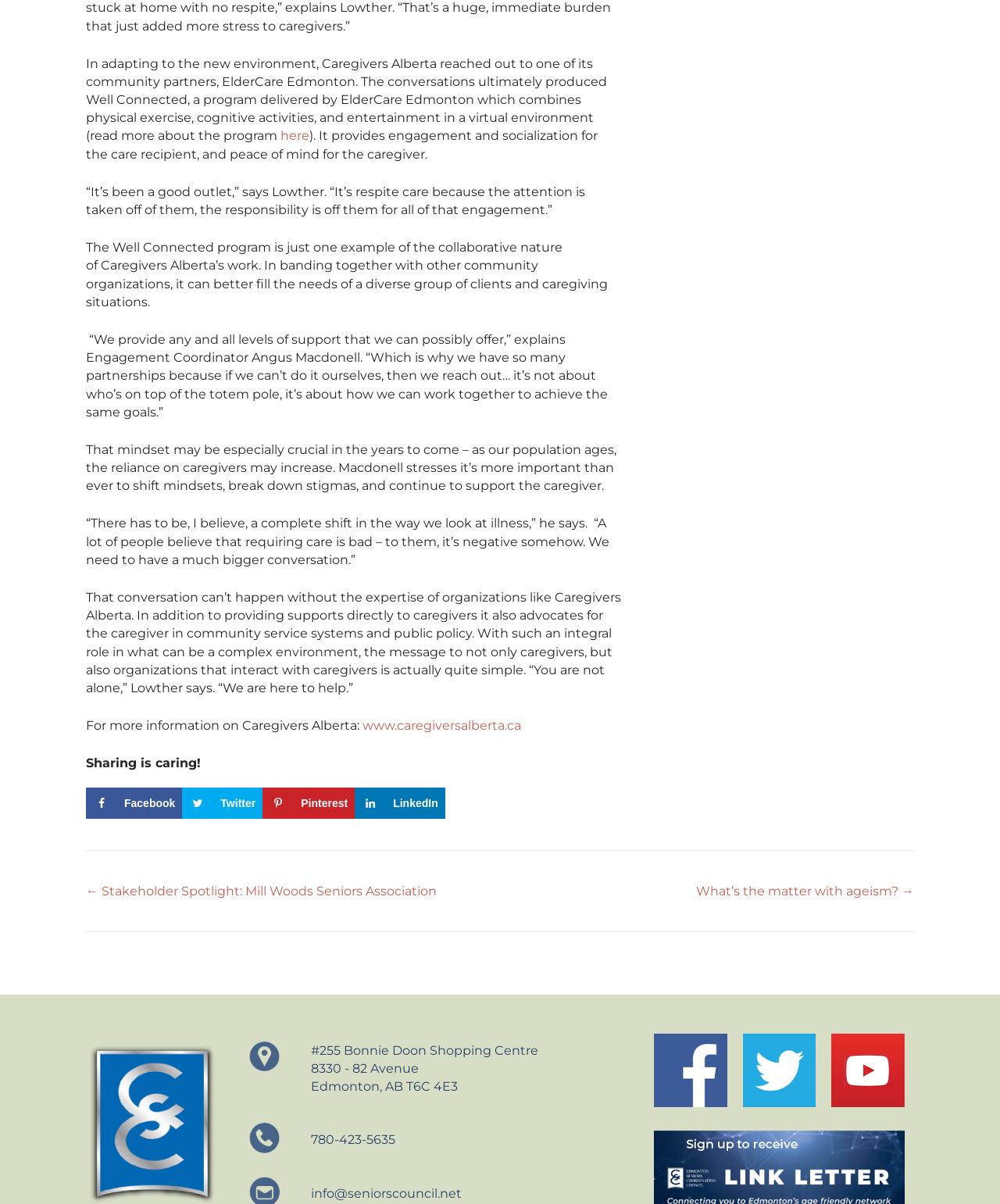Please determine the bounding box coordinates for the element that should be clicked to follow these instructions: "Call the phone number".

[0.311, 0.941, 0.395, 0.953]